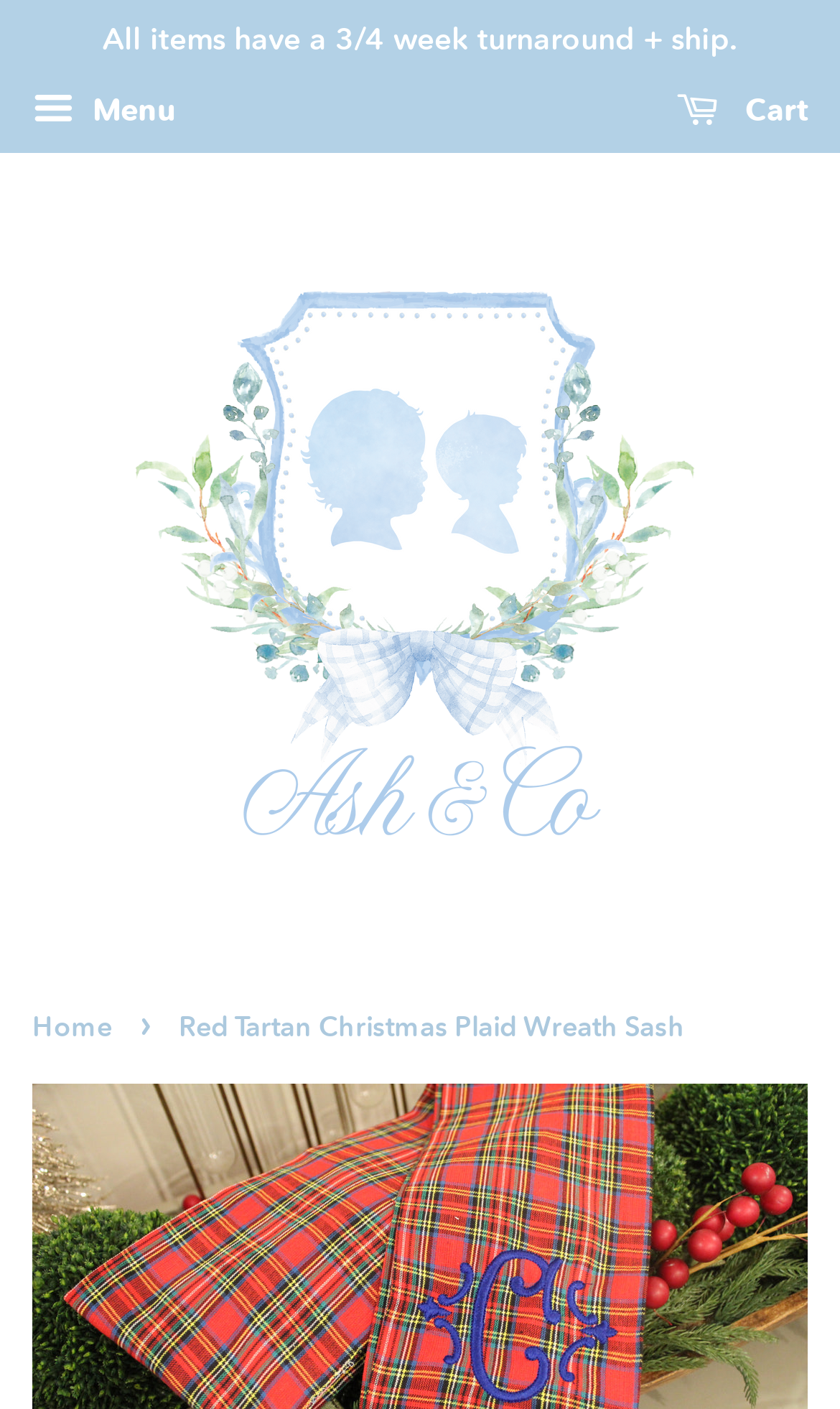Mark the bounding box of the element that matches the following description: "alt="Lower Cost of Wind Power"".

None